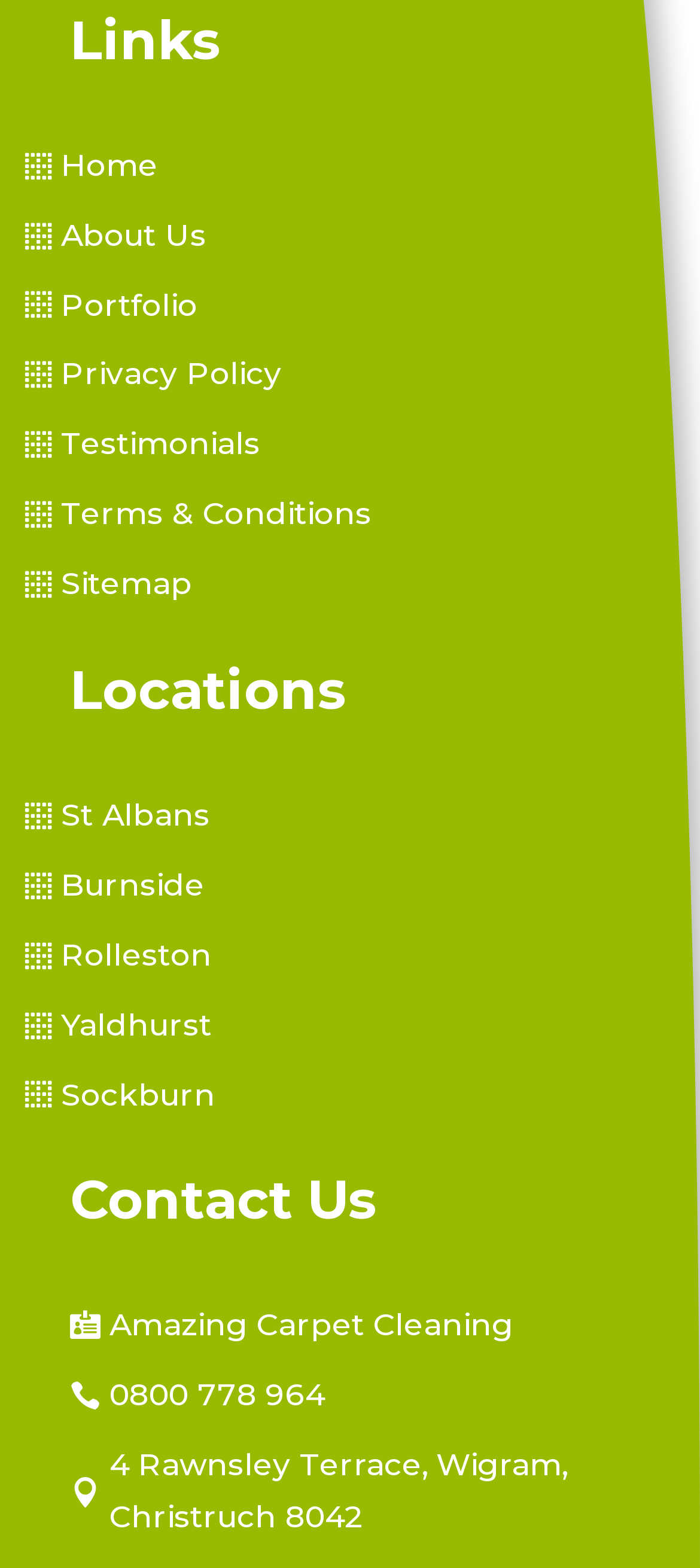Provide the bounding box coordinates of the HTML element described as: "Yaldhurst". The bounding box coordinates should be four float numbers between 0 and 1, i.e., [left, top, right, bottom].

[0.036, 0.637, 0.303, 0.67]